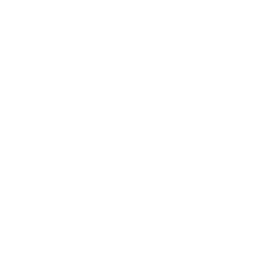Offer a meticulous description of the image.

The image features a stylized arrow icon, symbolizing guidance and direction. It may be designed to enhance user navigation on the website, particularly in the context of wedding planning resources. The arrow serves as a visual cue, potentially linking to important sections or actions related to wedding planning. This aligns with the theme of the surrounding content, which includes tips, checklists, and services offered by Amber Watkins Photography, emphasizing a refined and joyful approach to planning a memorable wedding day.